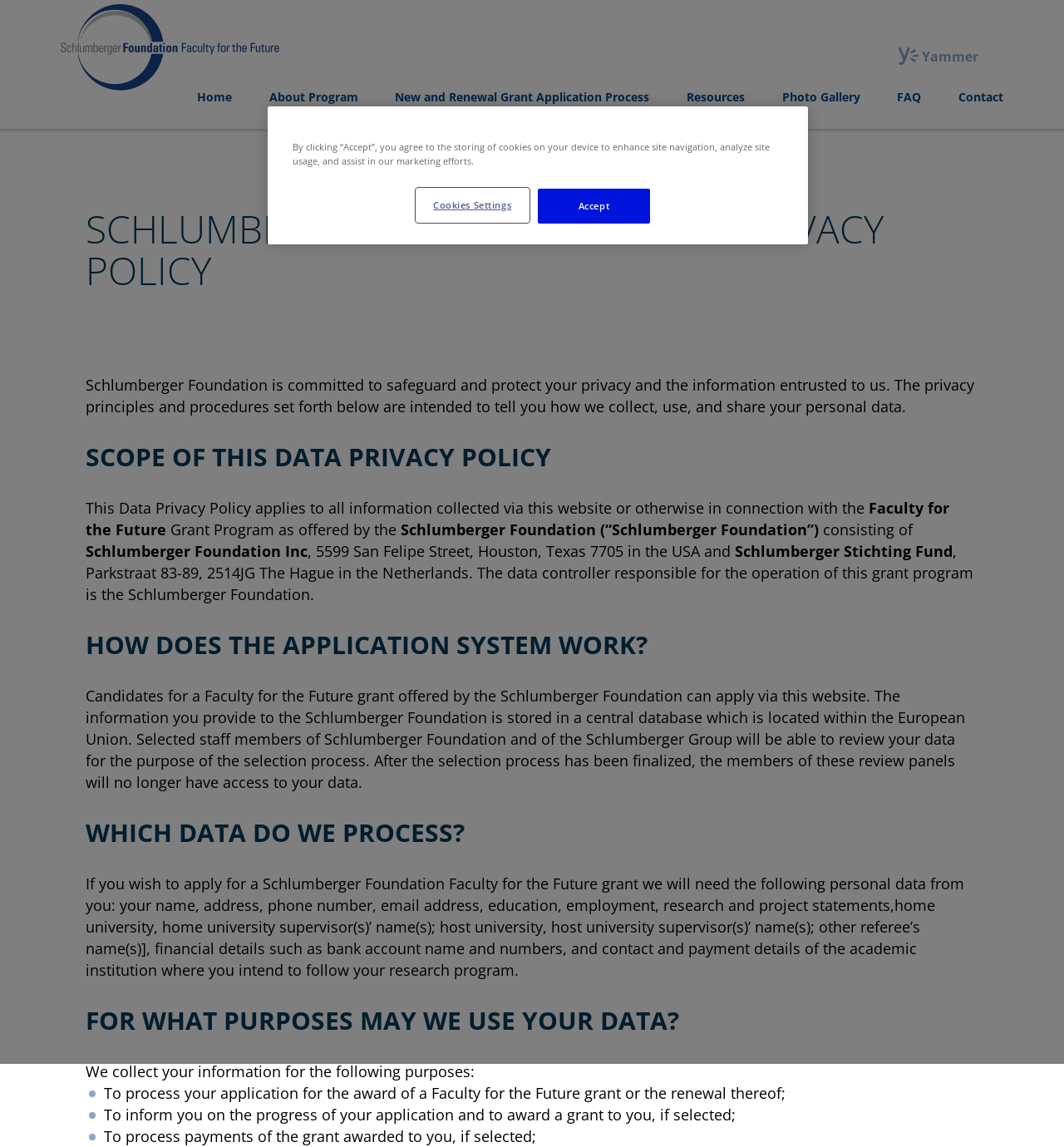Determine the bounding box coordinates for the region that must be clicked to execute the following instruction: "Click the 'Yammer' link".

[0.821, 0.041, 0.92, 0.057]